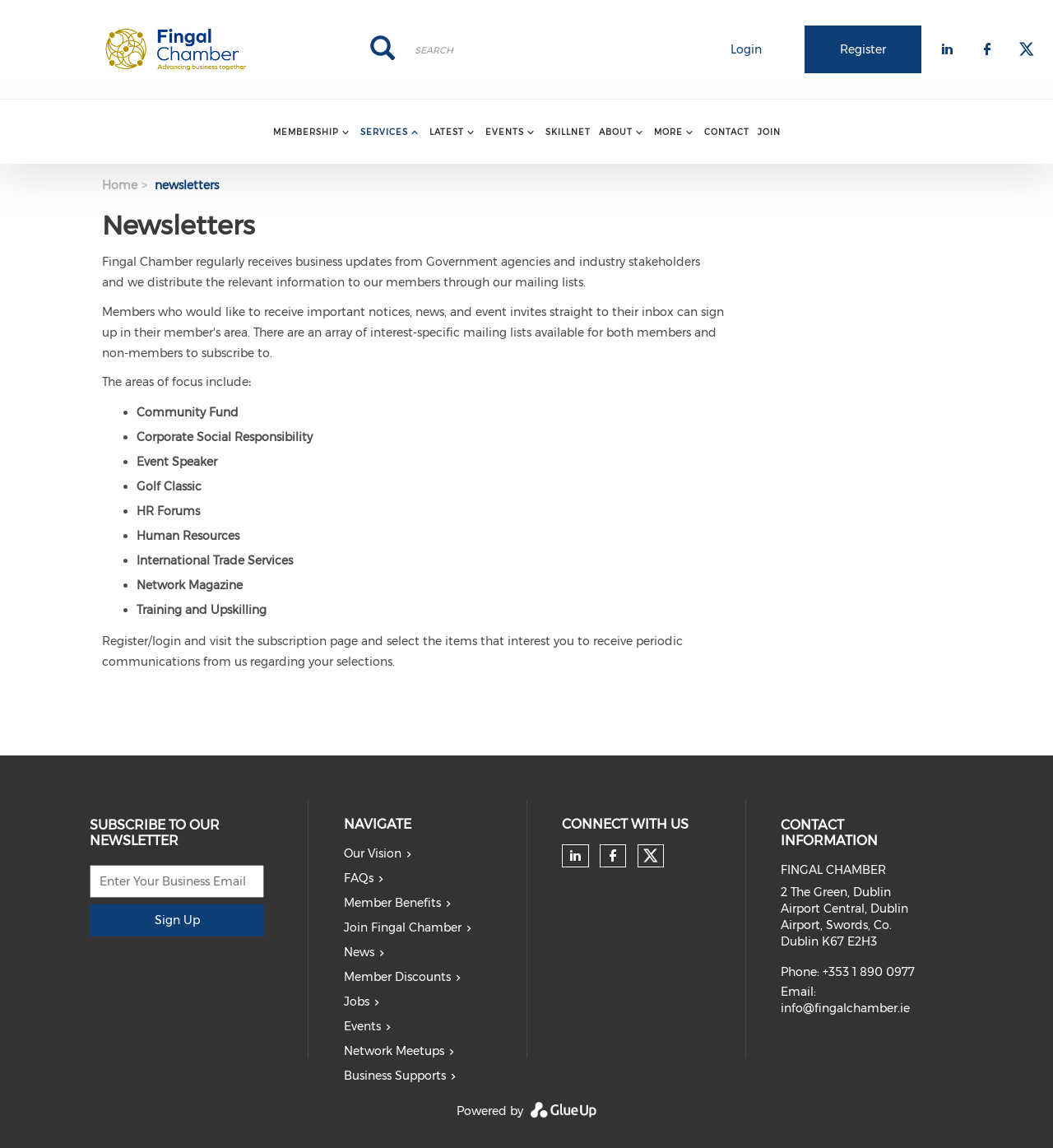What is the phone number of Fingal Chamber?
Based on the screenshot, give a detailed explanation to answer the question.

The contact information section of the webpage provides the phone number of Fingal Chamber, which is +353 1 890 0977.